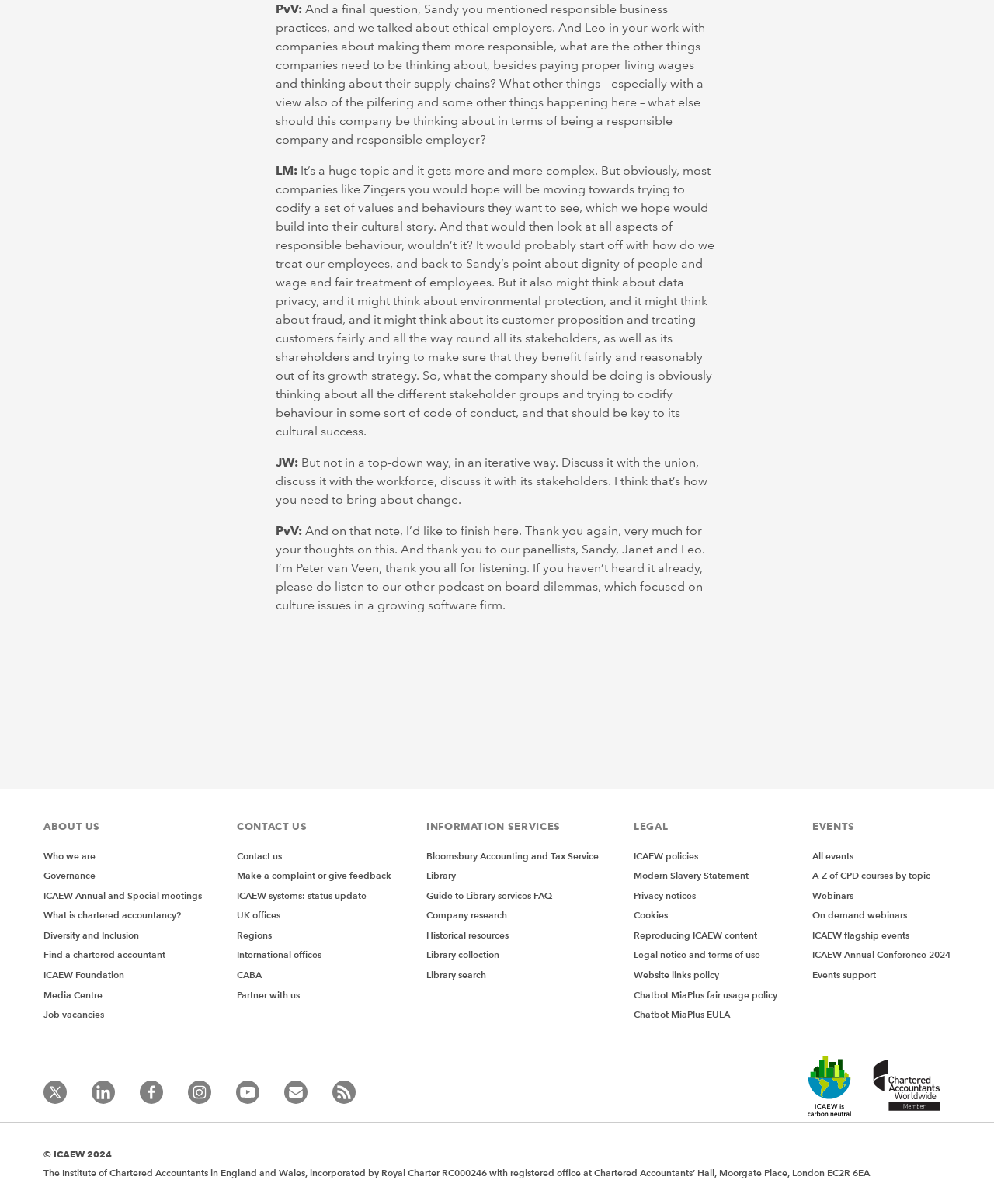Please identify the bounding box coordinates of the clickable area that will fulfill the following instruction: "View all events". The coordinates should be in the format of four float numbers between 0 and 1, i.e., [left, top, right, bottom].

[0.817, 0.706, 0.859, 0.715]